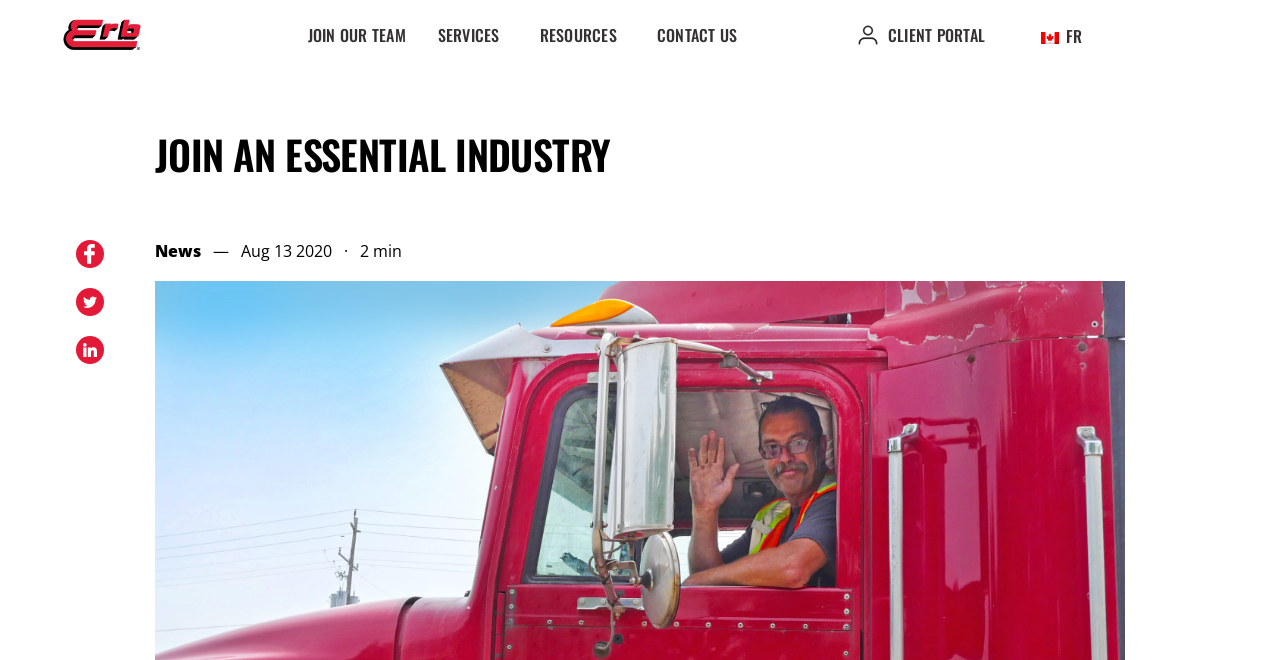Please determine the bounding box coordinates for the element that should be clicked to follow these instructions: "Read the News section".

[0.121, 0.364, 0.157, 0.397]